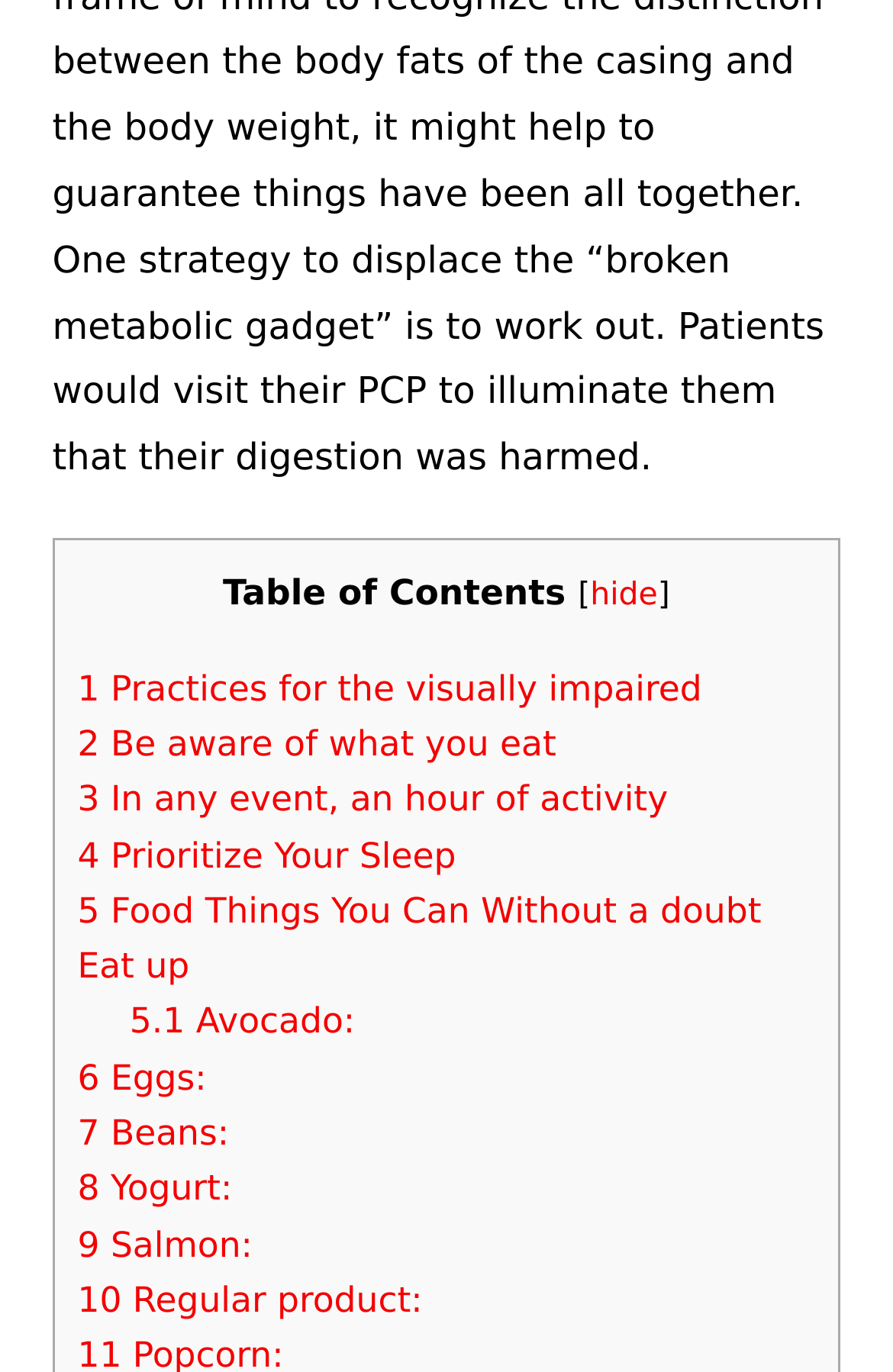What is the last food item mentioned in the table of contents?
Refer to the image and provide a one-word or short phrase answer.

Regular product